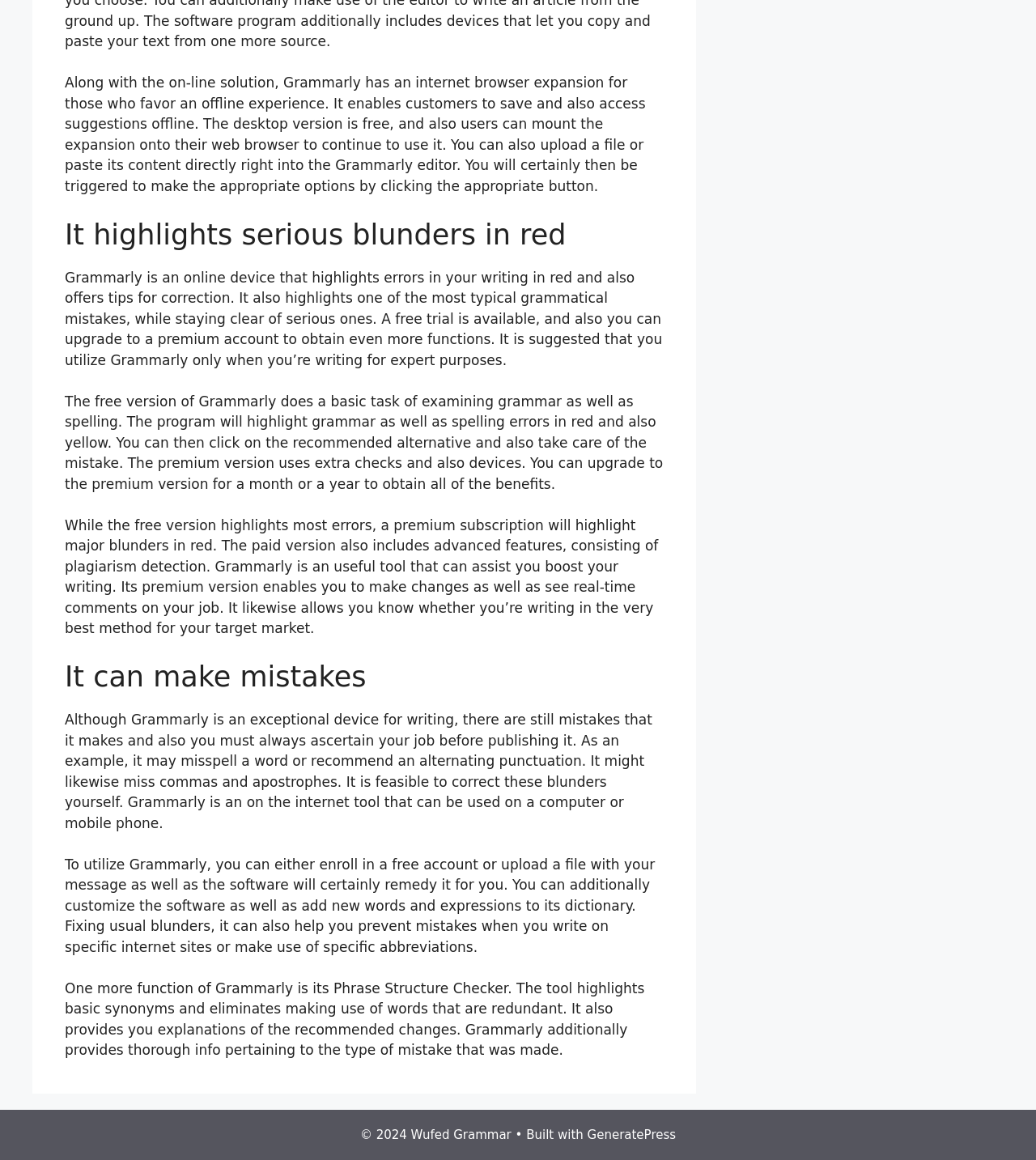What is Grammarly?
Give a comprehensive and detailed explanation for the question.

Based on the webpage content, Grammarly is an online tool that highlights errors in writing in red and offers tips for correction. It also highlights common grammatical mistakes, while avoiding serious ones.